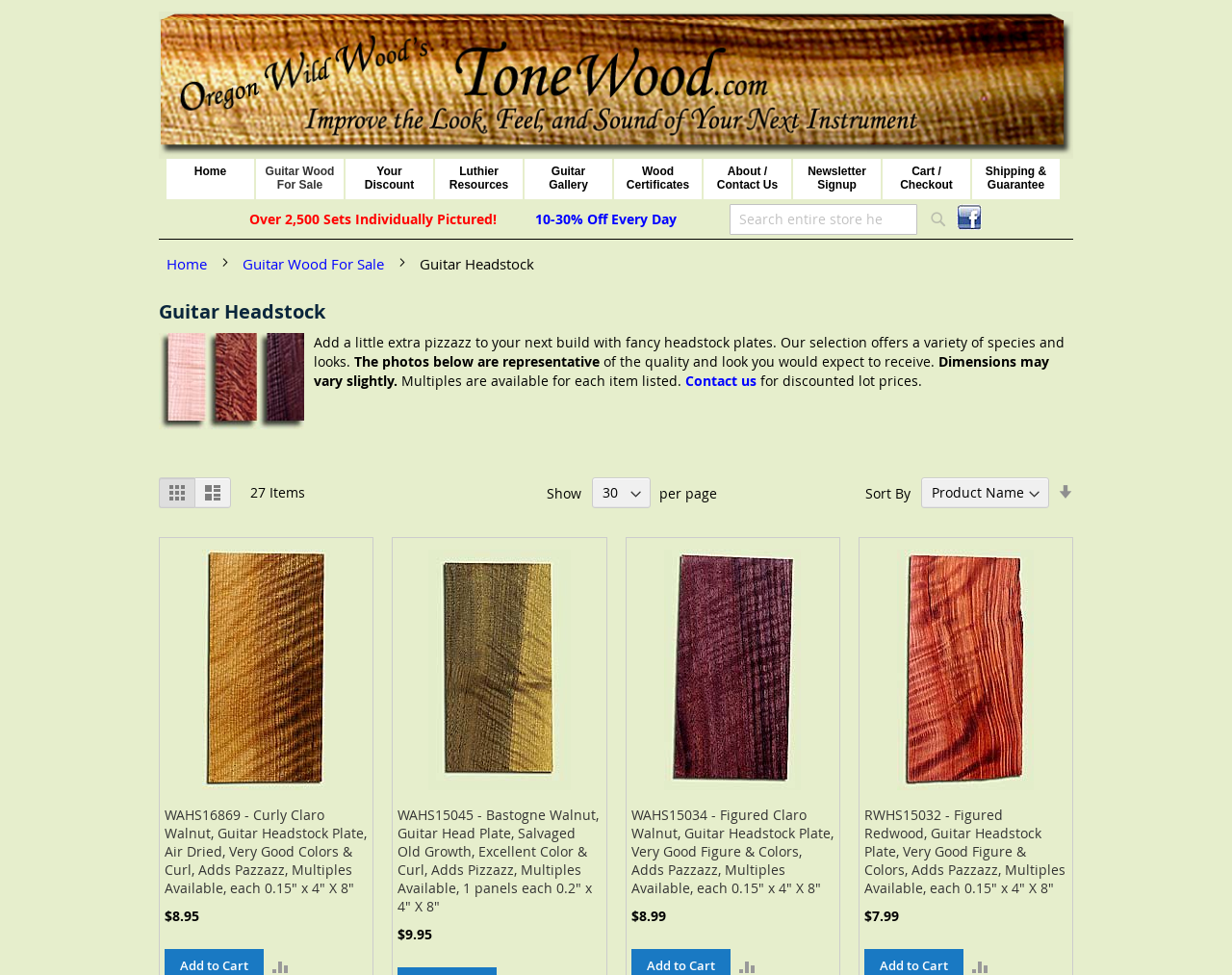Generate a thorough description of the webpage.

The webpage is an online store selling guitar wood, specifically headstock plates. At the top, there is a store logo and a horizontal navigation menu with 9 items, including "Home", "Guitar Wood For Sale", and "Luthier Resources". Below the navigation menu, there is a search bar with a search button. 

On the left side, there is a vertical menu with 2 items, "Home" and "Guitar Wood For Sale", which are also present in the top navigation menu. 

The main content area is divided into two sections. The top section has a heading "Guitar Headstock" and a brief description of the products, which are fancy headstock plates made of various species of wood. There is also an image of a guitar headstock plate.

The bottom section is a product list, displaying 4 items per row. Each item has an image of the headstock plate, a brief description, and a price. The items are arranged in a grid layout, and there are options to view the products as a list, sort them by different criteria, and show a specific number of items per page. 

At the bottom of the page, there are social media links, including a Facebook icon.